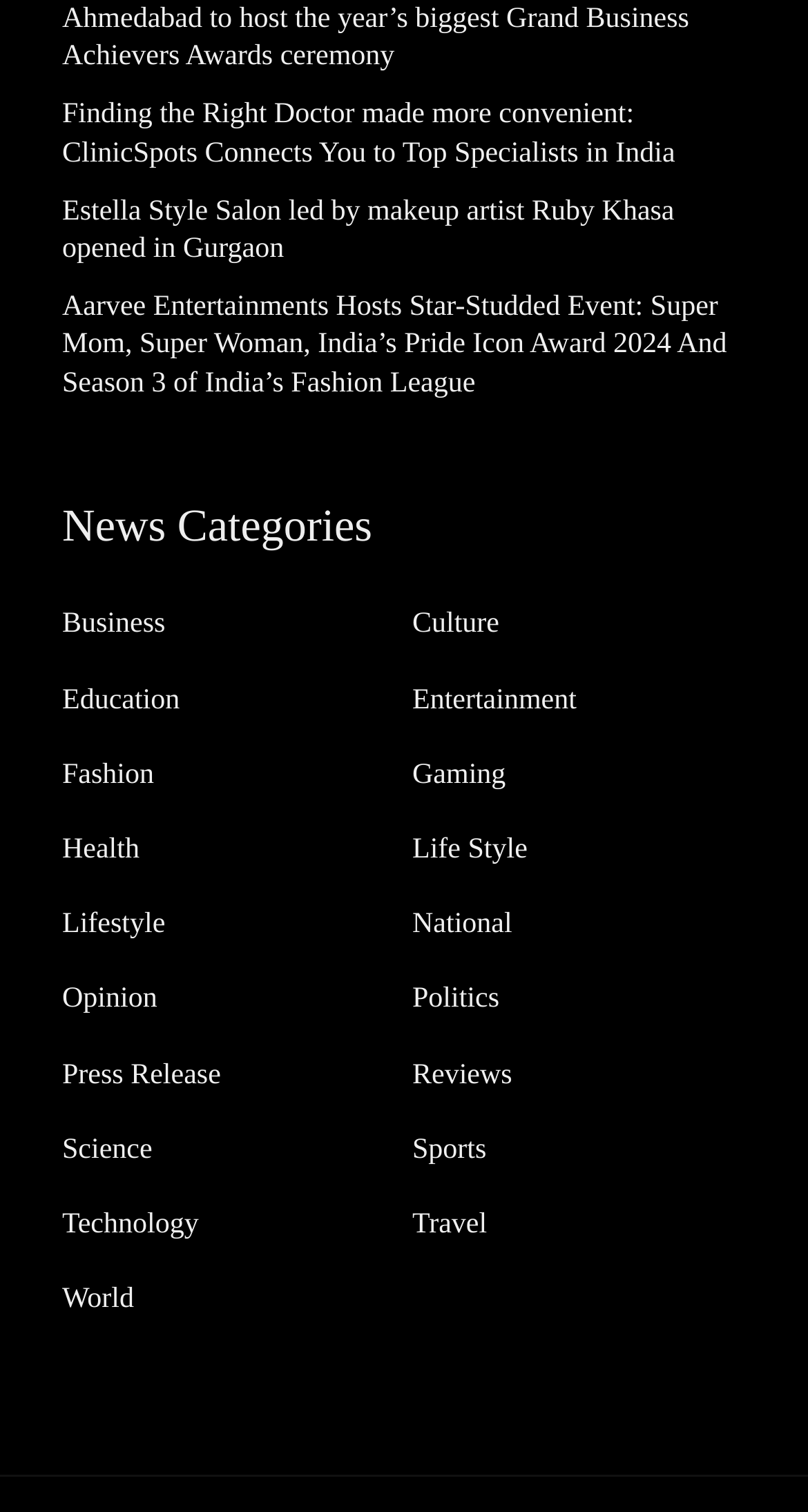Please identify the bounding box coordinates of the region to click in order to complete the task: "Explore Entertainment news". The coordinates must be four float numbers between 0 and 1, specified as [left, top, right, bottom].

[0.51, 0.451, 0.714, 0.476]